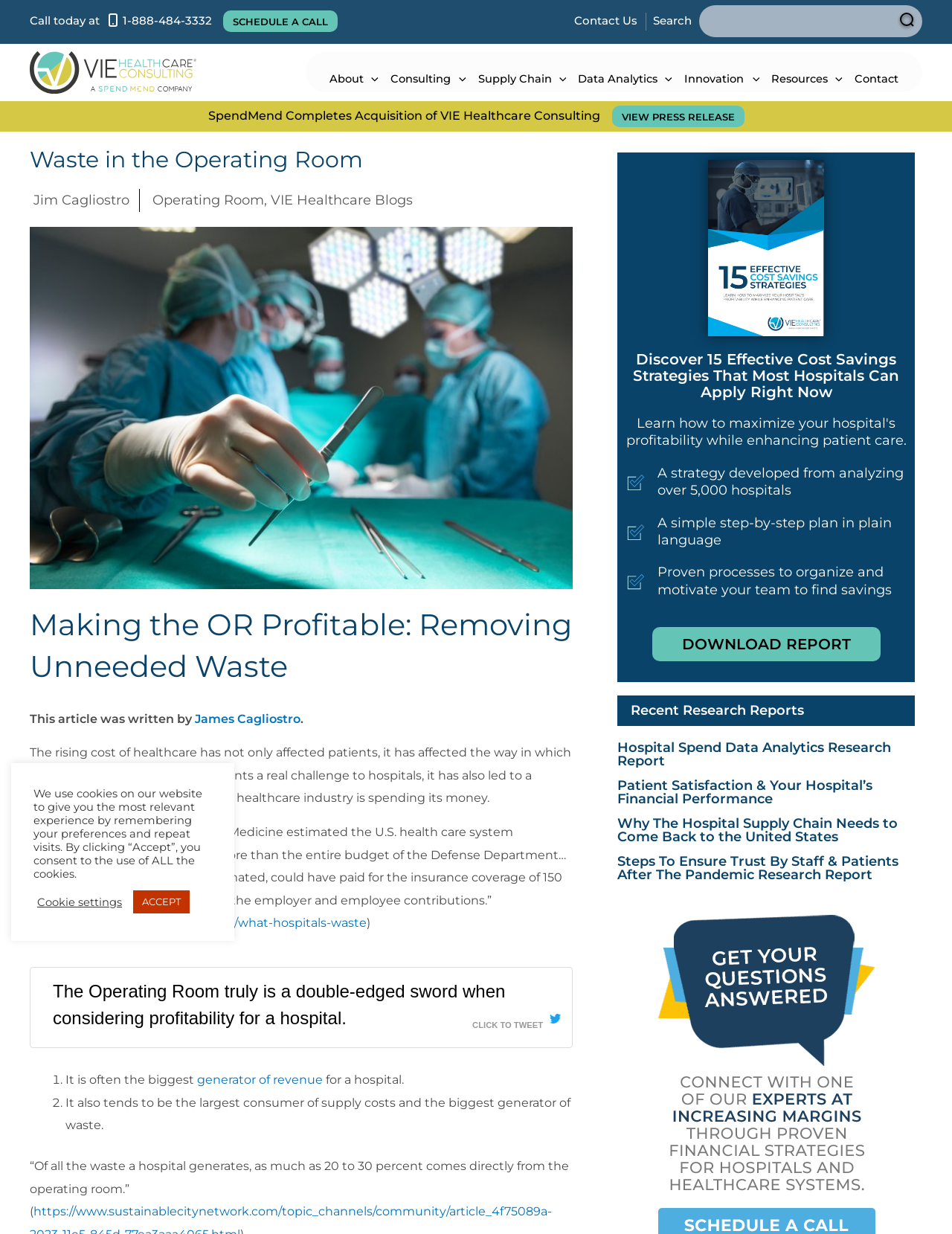Please identify the bounding box coordinates of the element's region that I should click in order to complete the following instruction: "Contact us". The bounding box coordinates consist of four float numbers between 0 and 1, i.e., [left, top, right, bottom].

[0.603, 0.011, 0.67, 0.023]